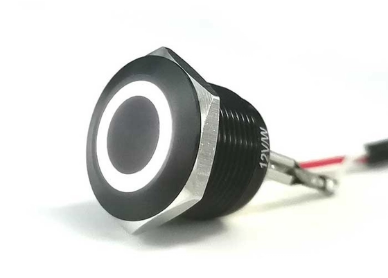Provide a one-word or one-phrase answer to the question:
What is the diameter of the mounting for this switch?

22mm